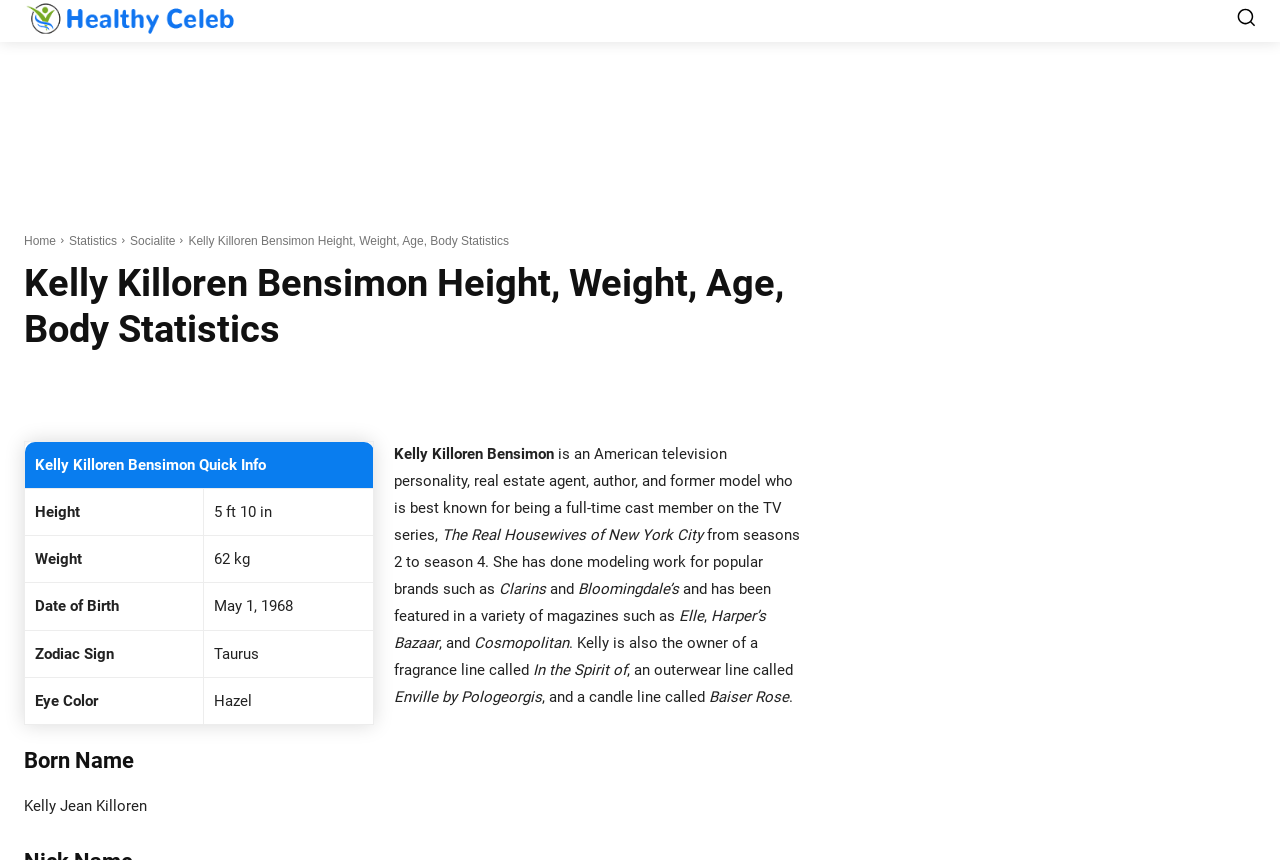Find the bounding box coordinates of the clickable area required to complete the following action: "Click on the 'Healthy Celeb' link".

[0.019, 0.002, 0.185, 0.041]